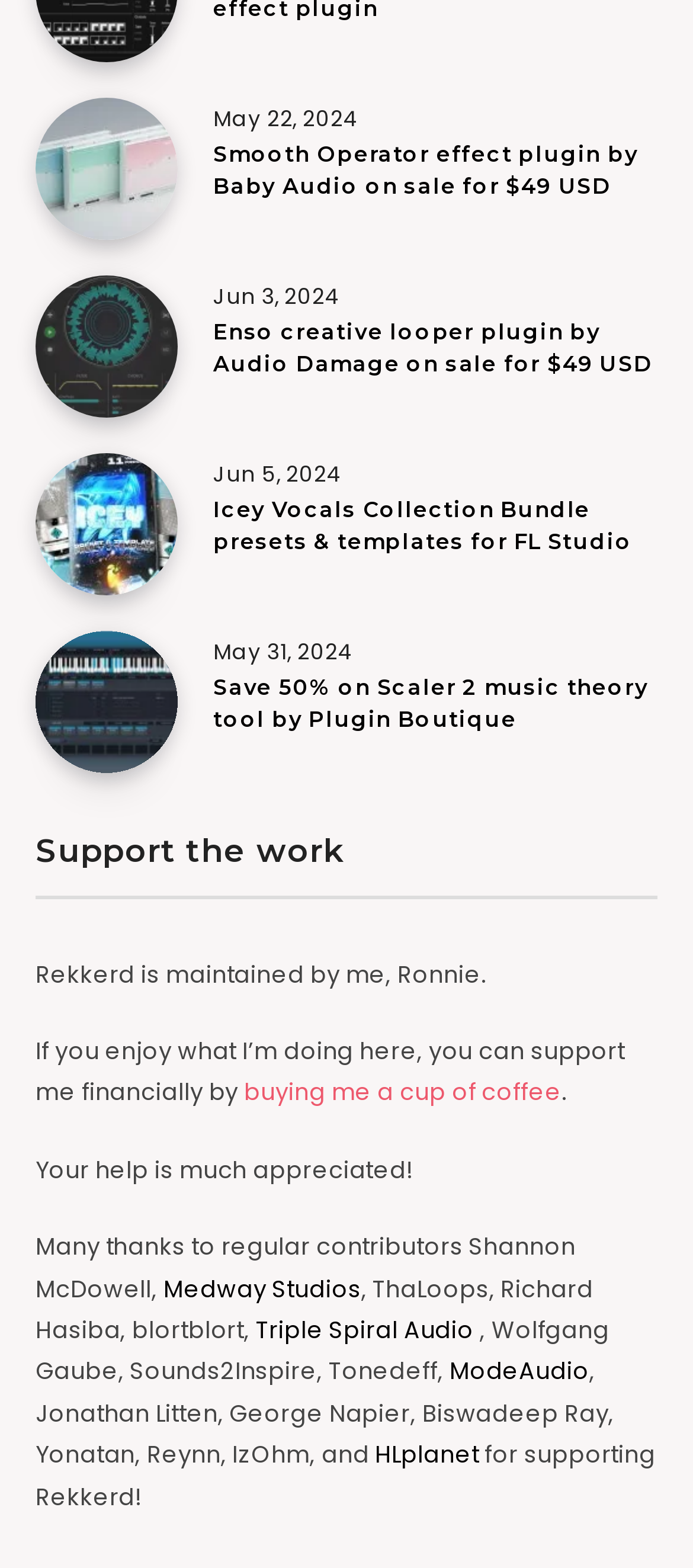Please find and report the bounding box coordinates of the element to click in order to perform the following action: "Visit Medway Studios website". The coordinates should be expressed as four float numbers between 0 and 1, in the format [left, top, right, bottom].

[0.236, 0.811, 0.521, 0.838]